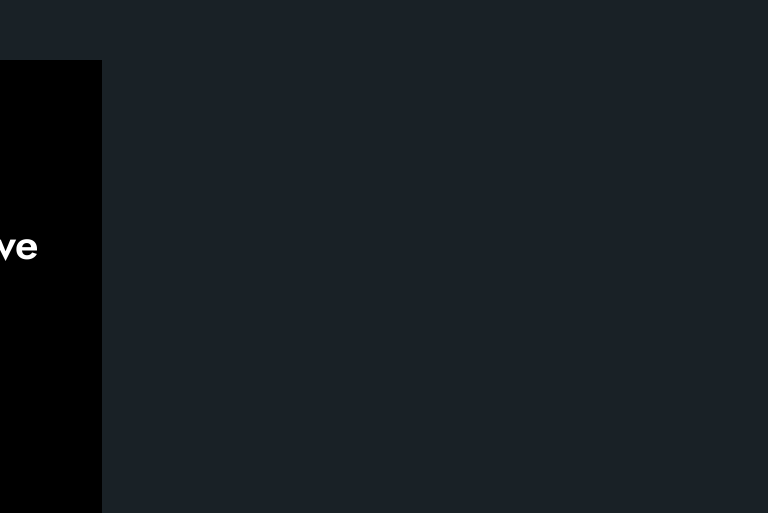Deliver an in-depth description of the image, highlighting major points.

A man is performing push-ups on a grassy area, embodying an active lifestyle that incorporates fitness into daily routines. This image highlights the theme of outdoor exercise, emphasizing the benefits of physical activity and a connection with nature. The context suggests a focus on fitness and self-care, resonating with the article centered around "Rainy Day Fitness: 3 Indoor Activities to Beat Boredom," which encourages finding ways to stay active even when stuck indoors. This captures the spirit of perseverance and dedication to maintaining a healthy lifestyle, reflecting a broader trend in personal well-being.